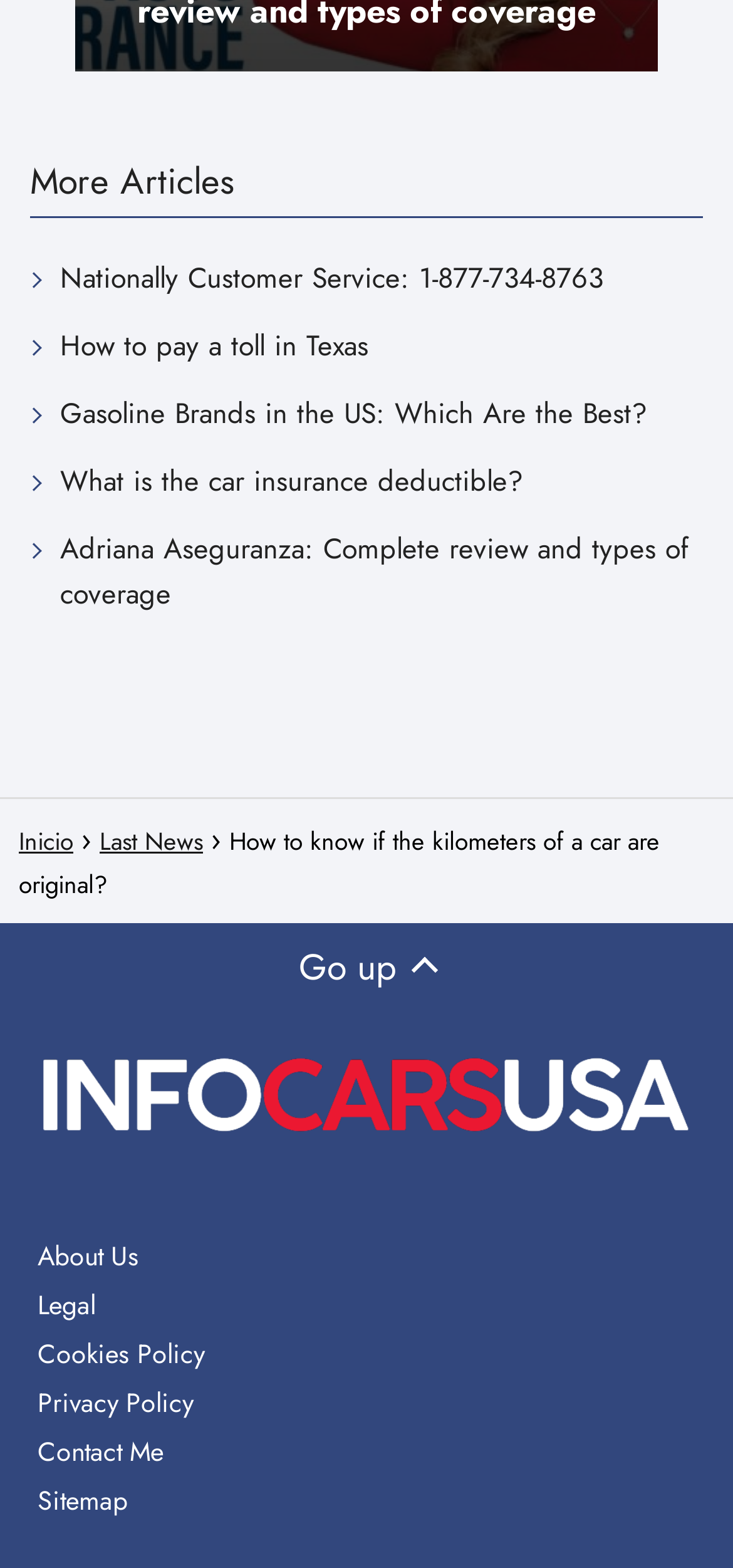Using the format (top-left x, top-left y, bottom-right x, bottom-right y), provide the bounding box coordinates for the described UI element. All values should be floating point numbers between 0 and 1: Sitemap

[0.051, 0.945, 0.174, 0.969]